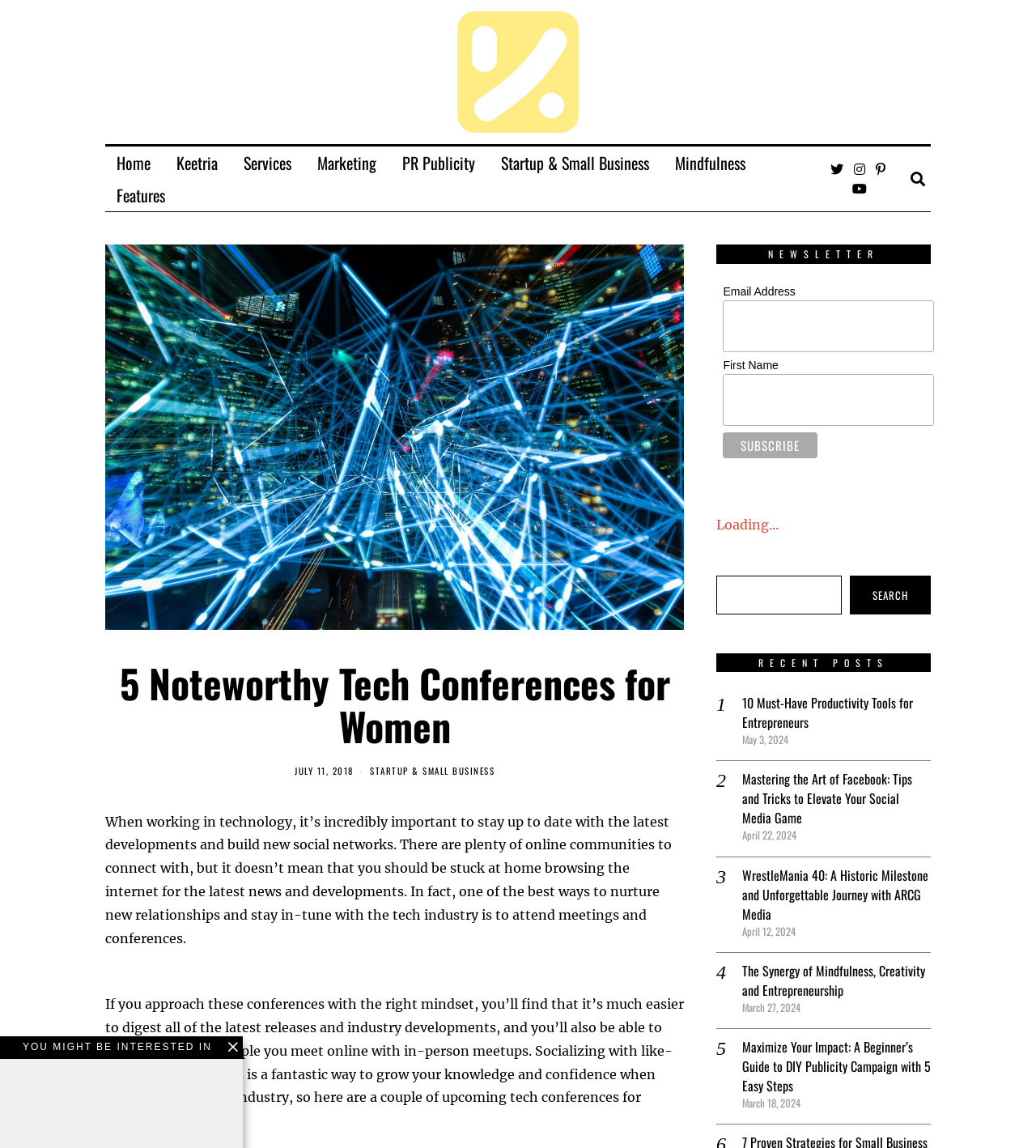Extract the bounding box coordinates for the UI element described by the text: "name="subscribe" value="Subscribe"". The coordinates should be in the form of [left, top, right, bottom] with values between 0 and 1.

[0.698, 0.376, 0.789, 0.399]